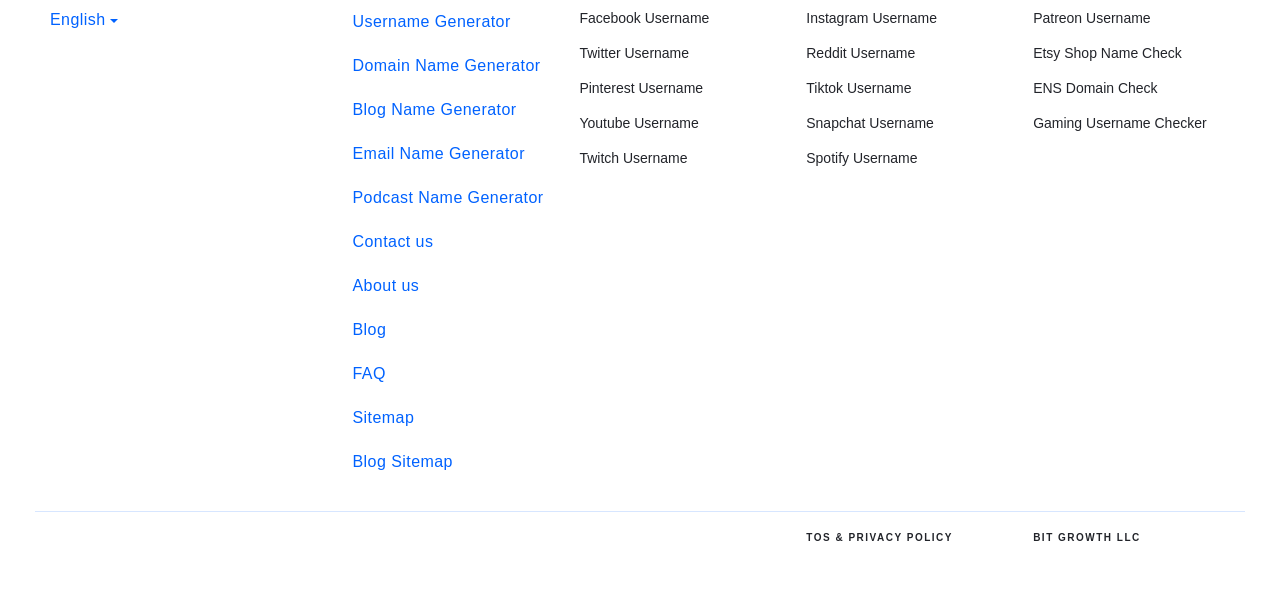Could you provide the bounding box coordinates for the portion of the screen to click to complete this instruction: "Generate an English username"?

[0.039, 0.019, 0.093, 0.047]